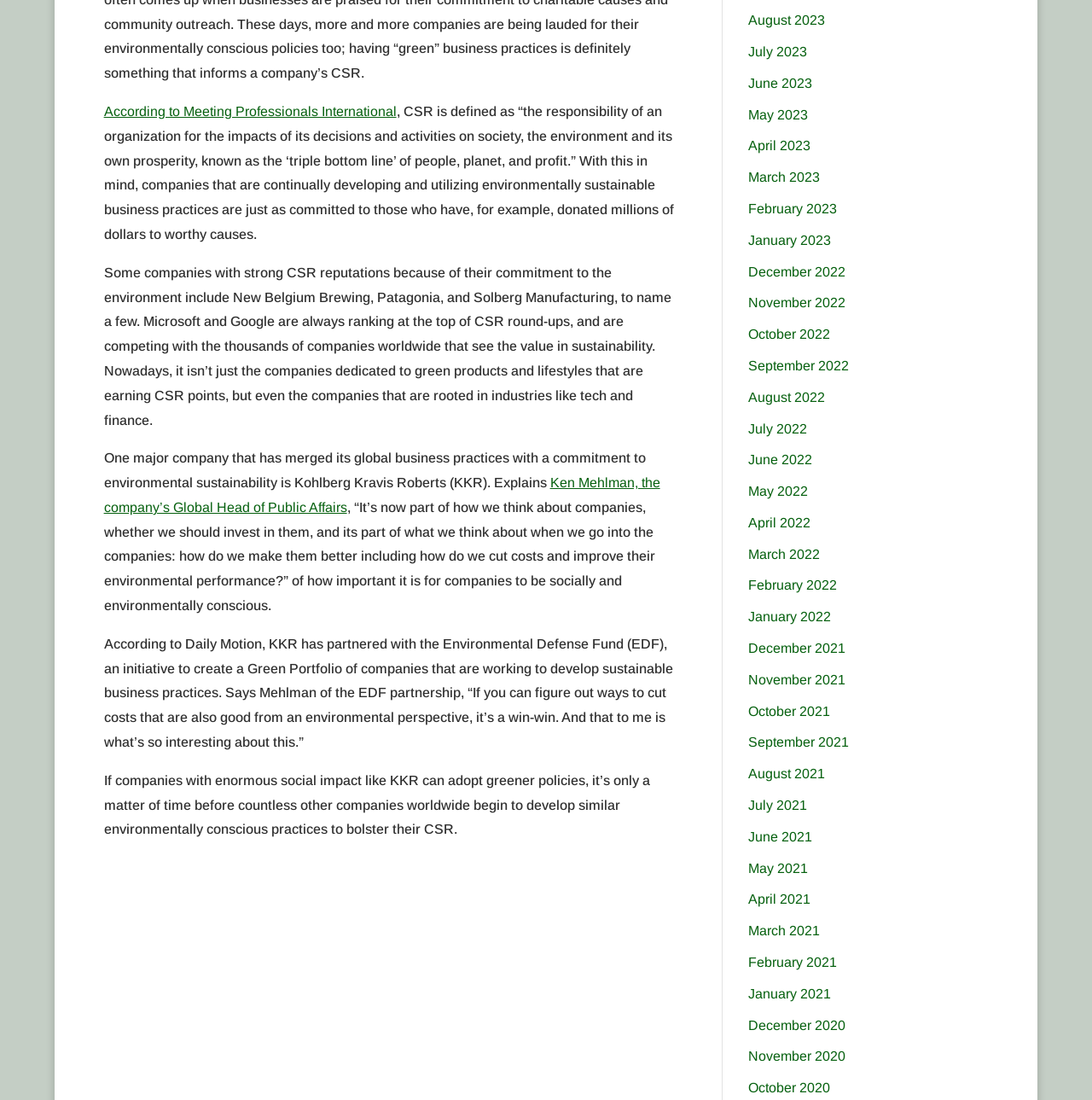Mark the bounding box of the element that matches the following description: "October 2022".

[0.685, 0.297, 0.76, 0.31]